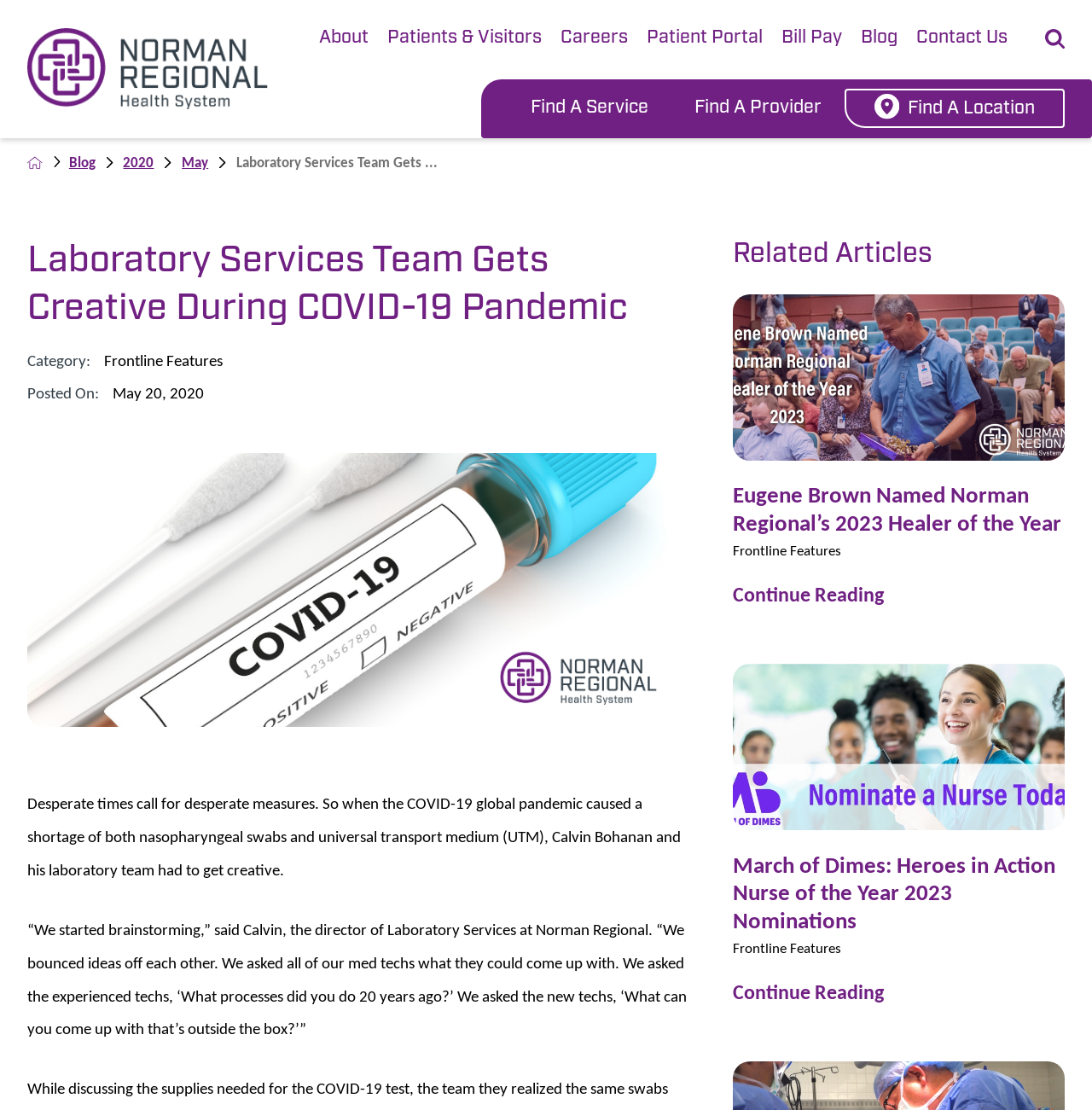Given the webpage screenshot and the description, determine the bounding box coordinates (top-left x, top-left y, bottom-right x, bottom-right y) that define the location of the UI element matching this description: aria-label="Site Search" title="Site Search"

[0.957, 0.026, 0.975, 0.044]